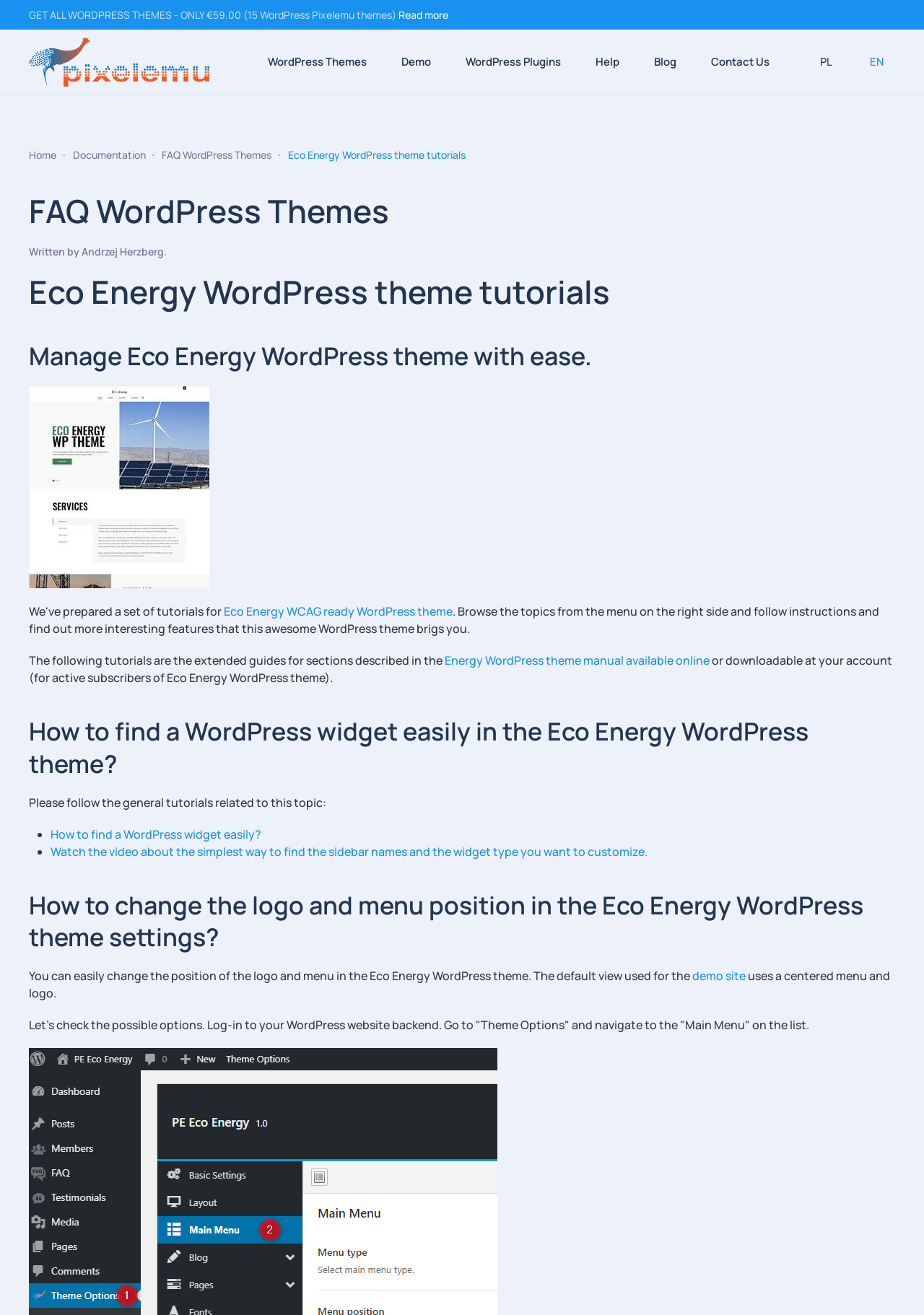Please extract and provide the main headline of the webpage.

FAQ WordPress Themes